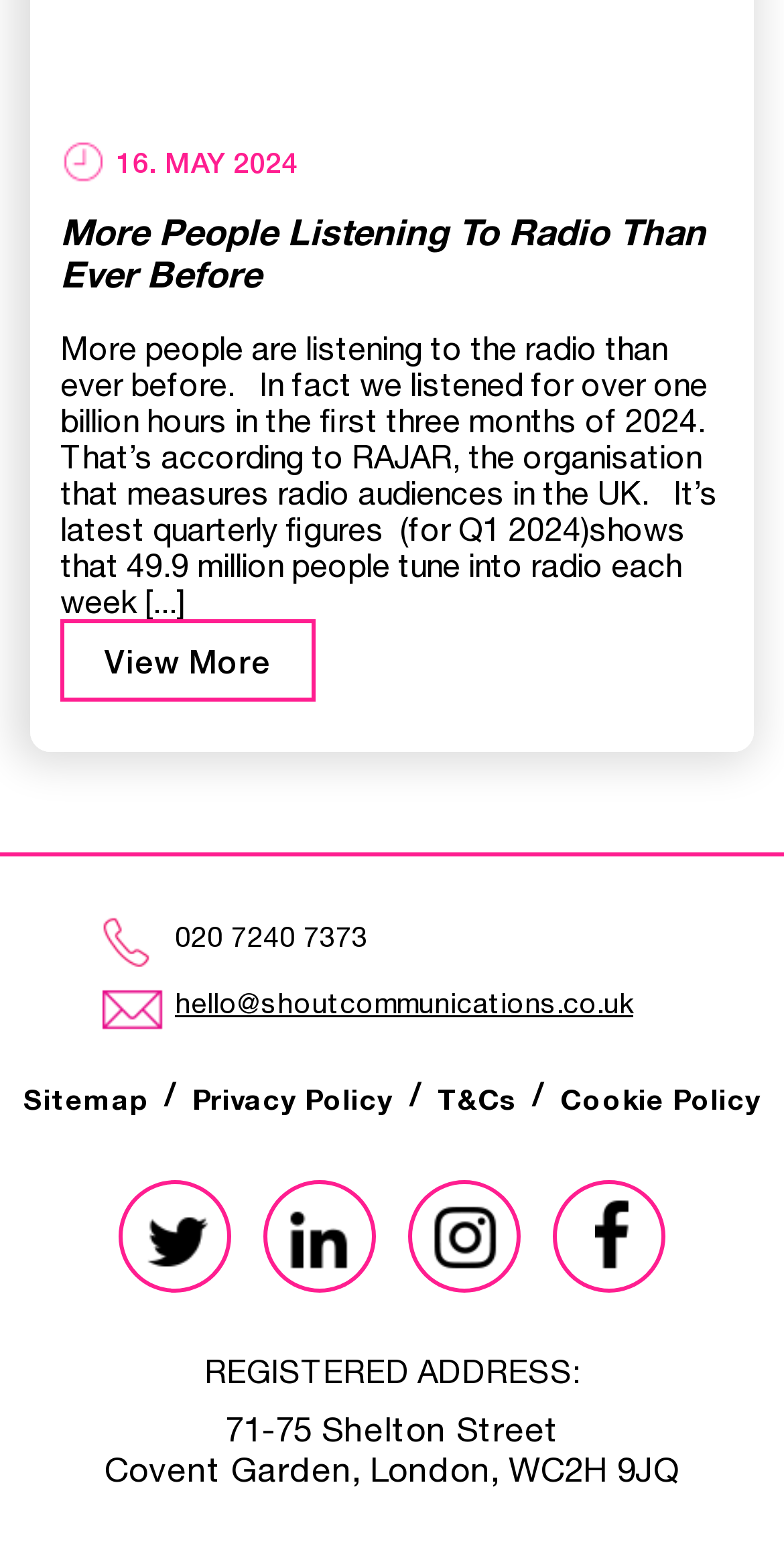By analyzing the image, answer the following question with a detailed response: What is the address of the registered office?

The text provides the address of the registered office as 'REGISTERED ADDRESS: 71-75 Shelton Street, Covent Garden, London, WC2H 9JQ'. This indicates that the address of the registered office is 71-75 Shelton Street.